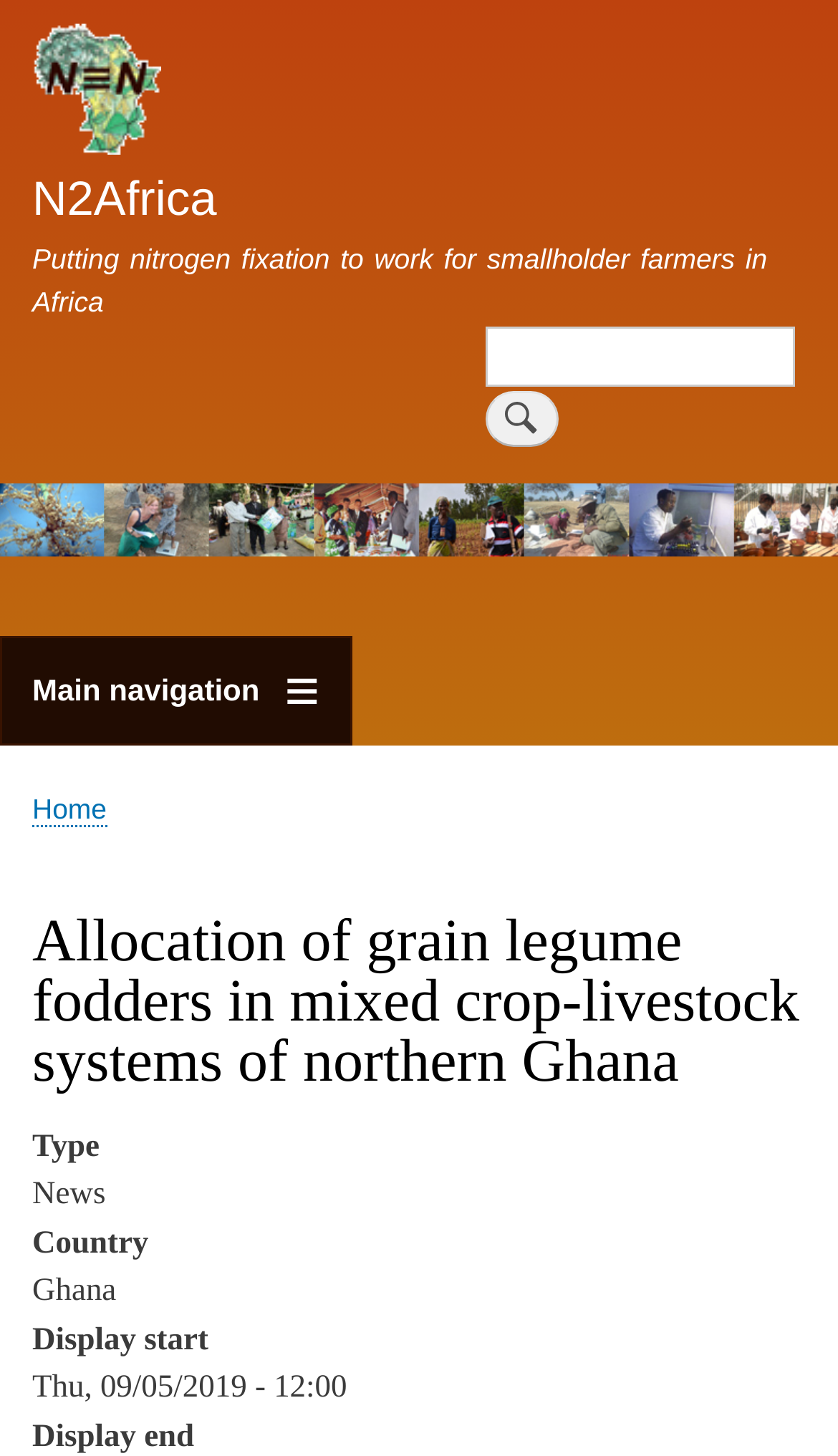Given the element description Main navigation, specify the bounding box coordinates of the corresponding UI element in the format (top-left x, top-left y, bottom-right x, bottom-right y). All values must be between 0 and 1.

[0.0, 0.437, 0.42, 0.513]